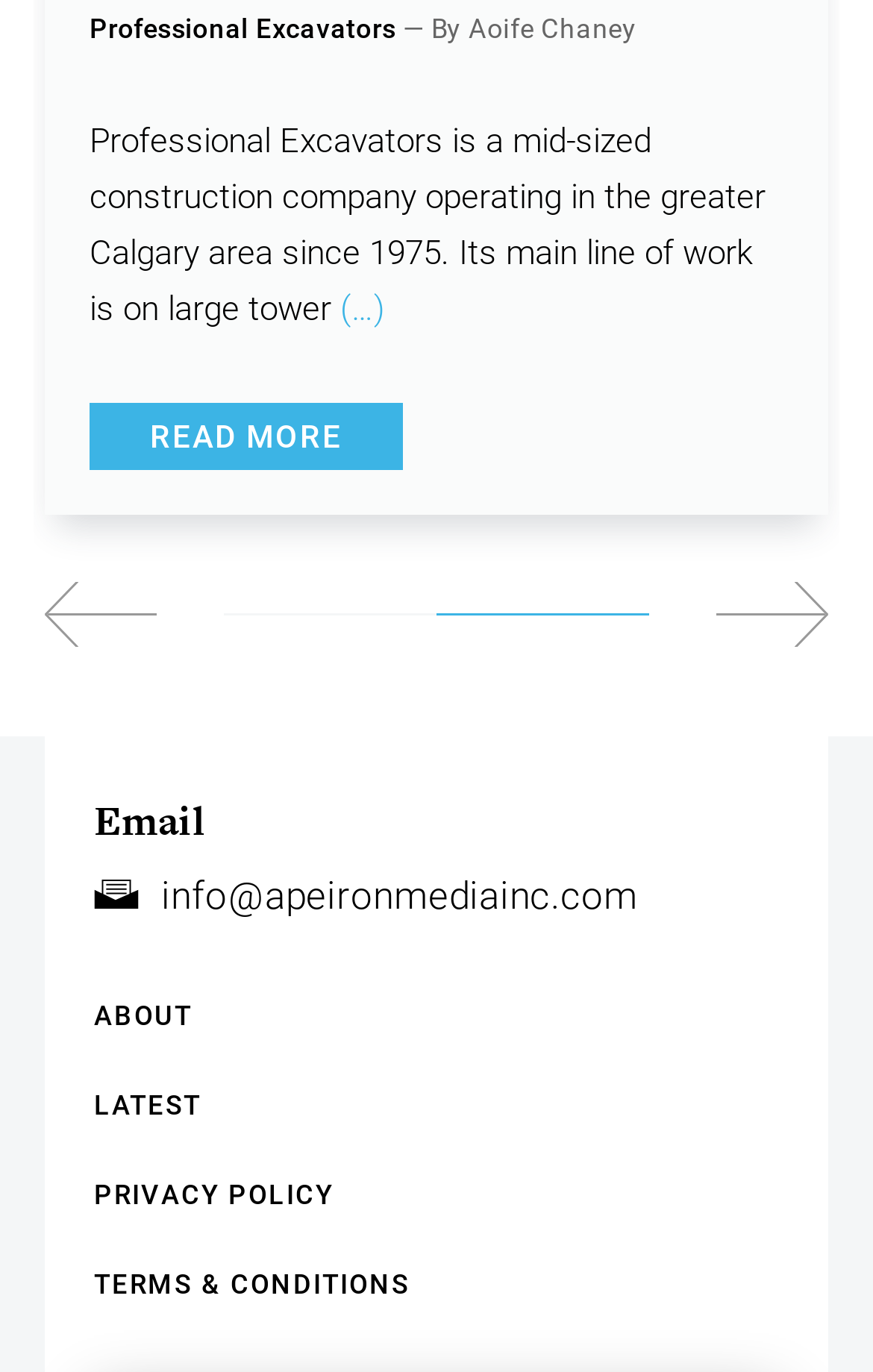How many navigation links are there at the bottom of the webpage?
Examine the webpage screenshot and provide an in-depth answer to the question.

The number of navigation links is obtained by counting the link elements at the bottom of the webpage, which are 'ABOUT', 'LATEST', 'PRIVACY POLICY', and 'TERMS & CONDITIONS'.